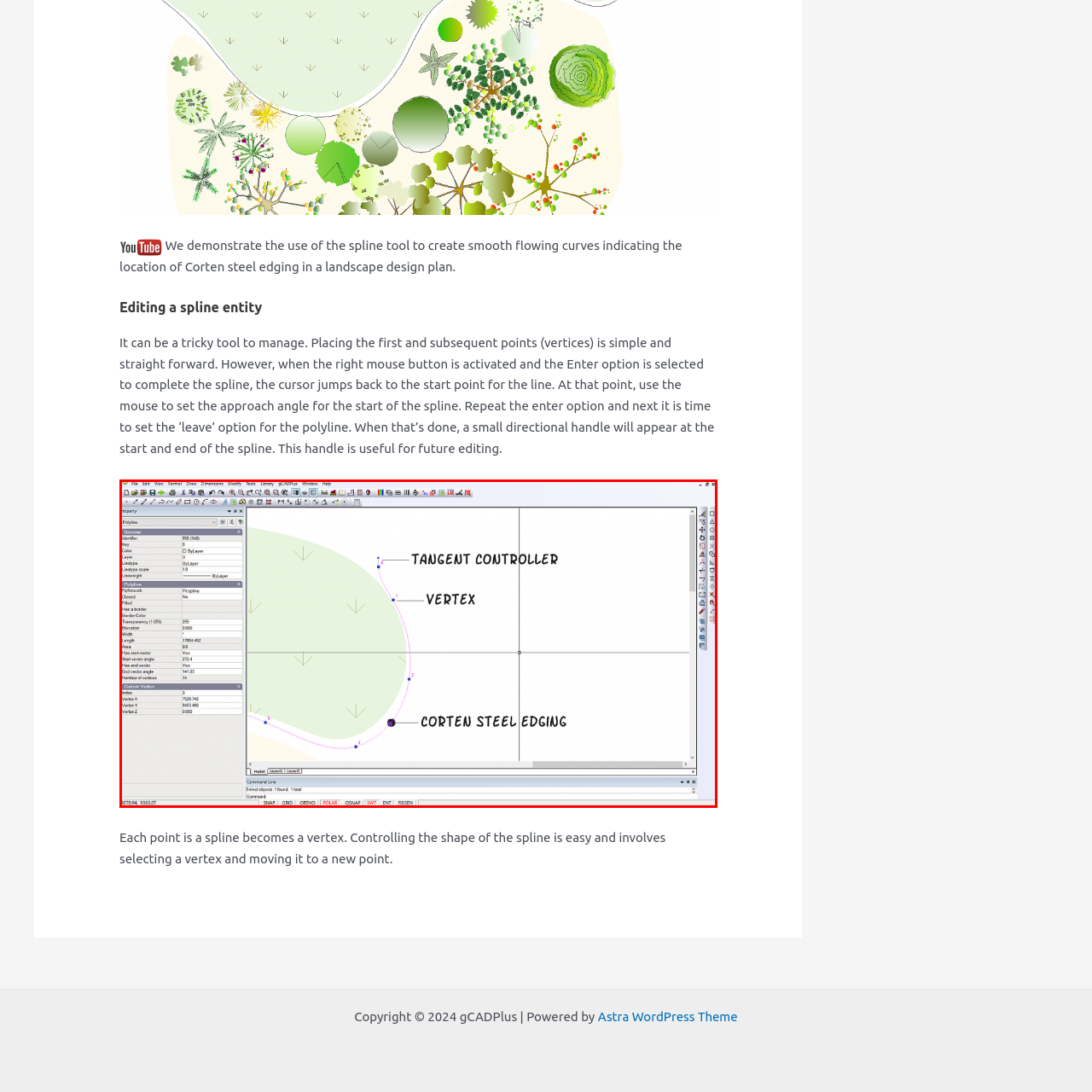Describe extensively the image content marked by the red bounding box.

This image depicts a computer-aided design (CAD) interface showcasing the use of a spline tool. In the design area, a smooth, flowing curve is represented, illustrating the layout of Corten steel edging within a landscape design. Key components are highlighted: the "Tangent Controller" and "Vertex" points, which serve as crucial handles for manipulating the spline. The graphical representation emphasizes the importance of vertices in shaping the spline, allowing for precise adjustments in the design process. The left panel provides a detailed properties window, showing attributes related to the selected spline entity. This image is a practical example of how digital tools can assist in creating intricate landscape designs.